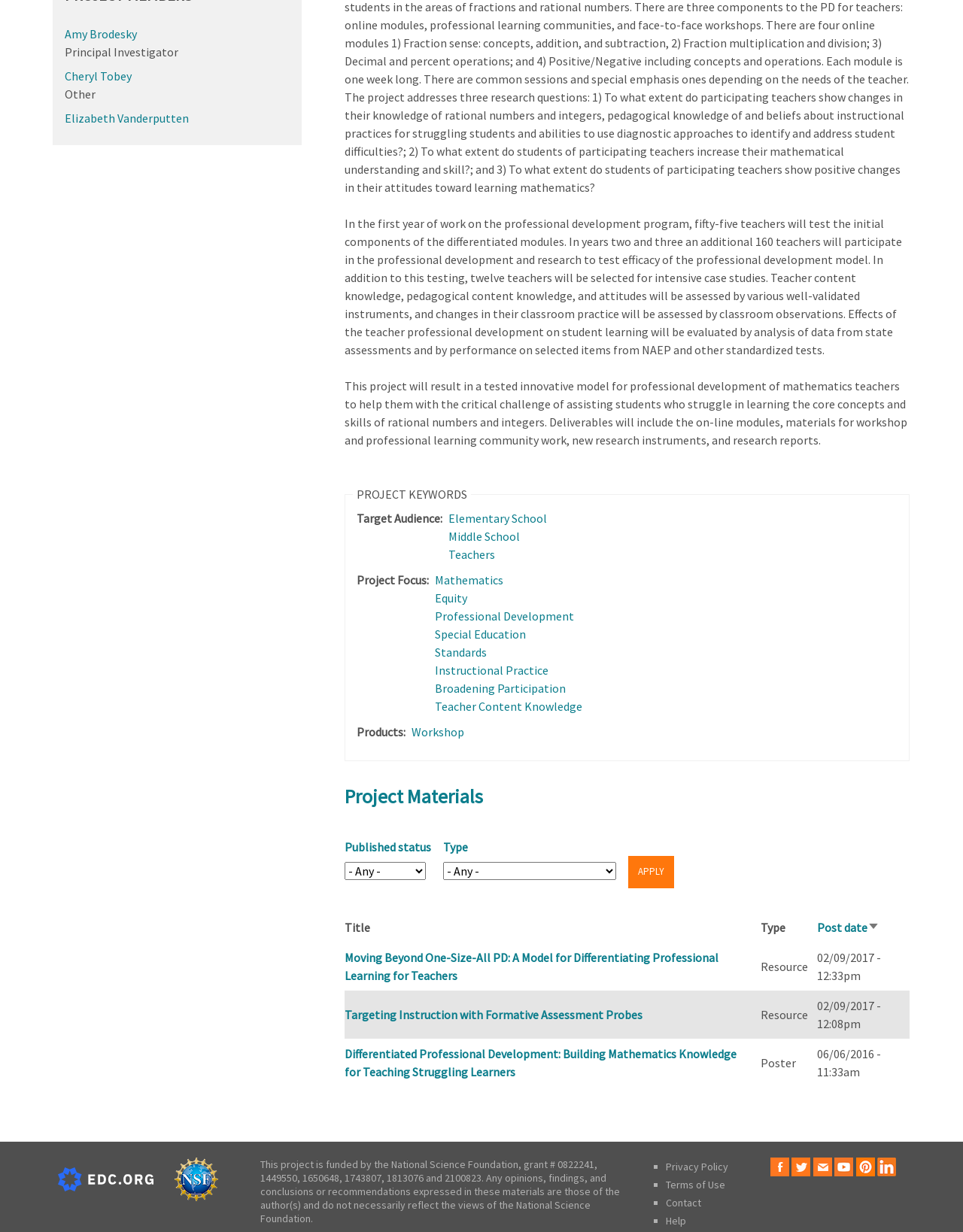Locate the bounding box coordinates for the element described below: "Professional Development". The coordinates must be four float values between 0 and 1, formatted as [left, top, right, bottom].

[0.451, 0.494, 0.596, 0.506]